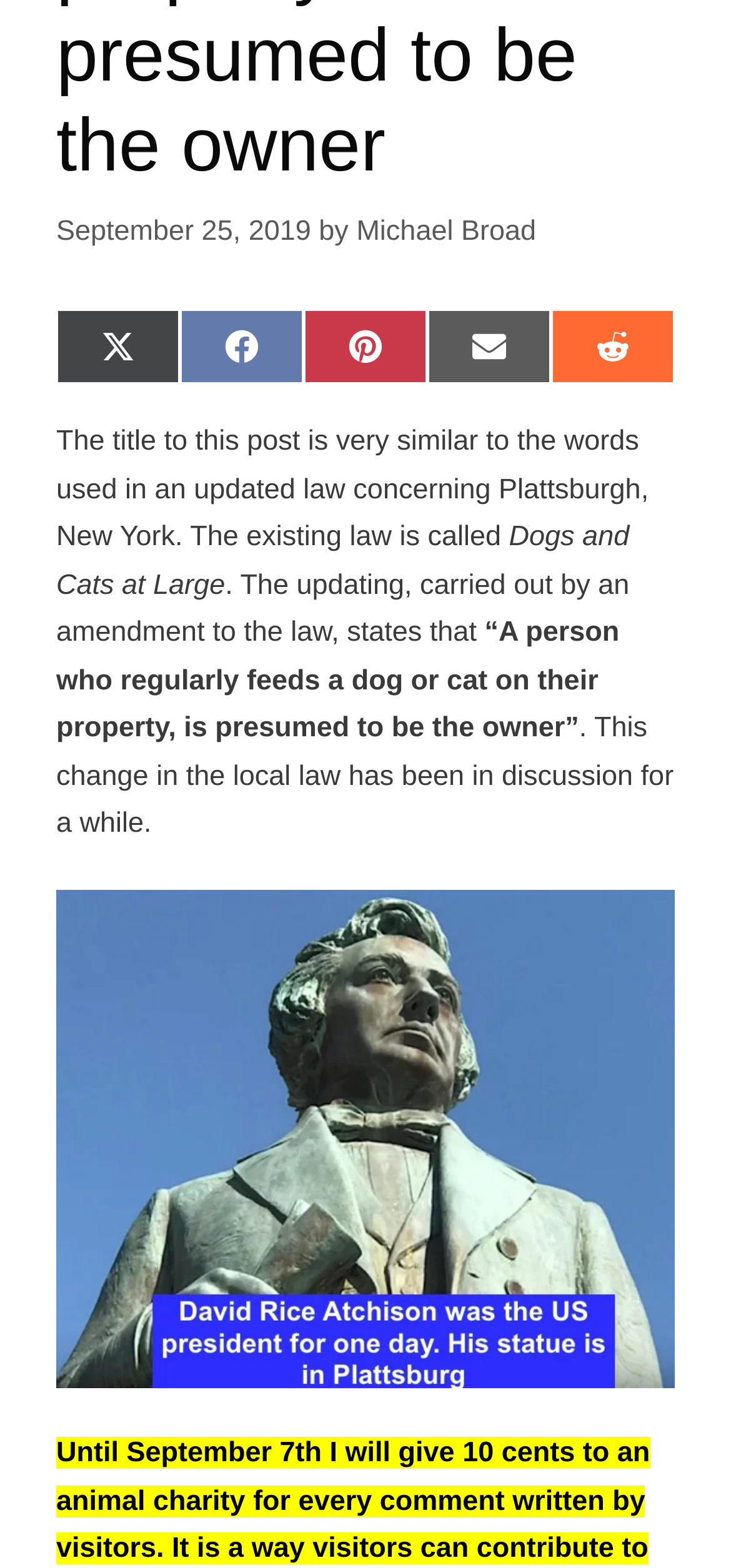What is the topic of the post?
From the image, respond with a single word or phrase.

Dogs and Cats at Large